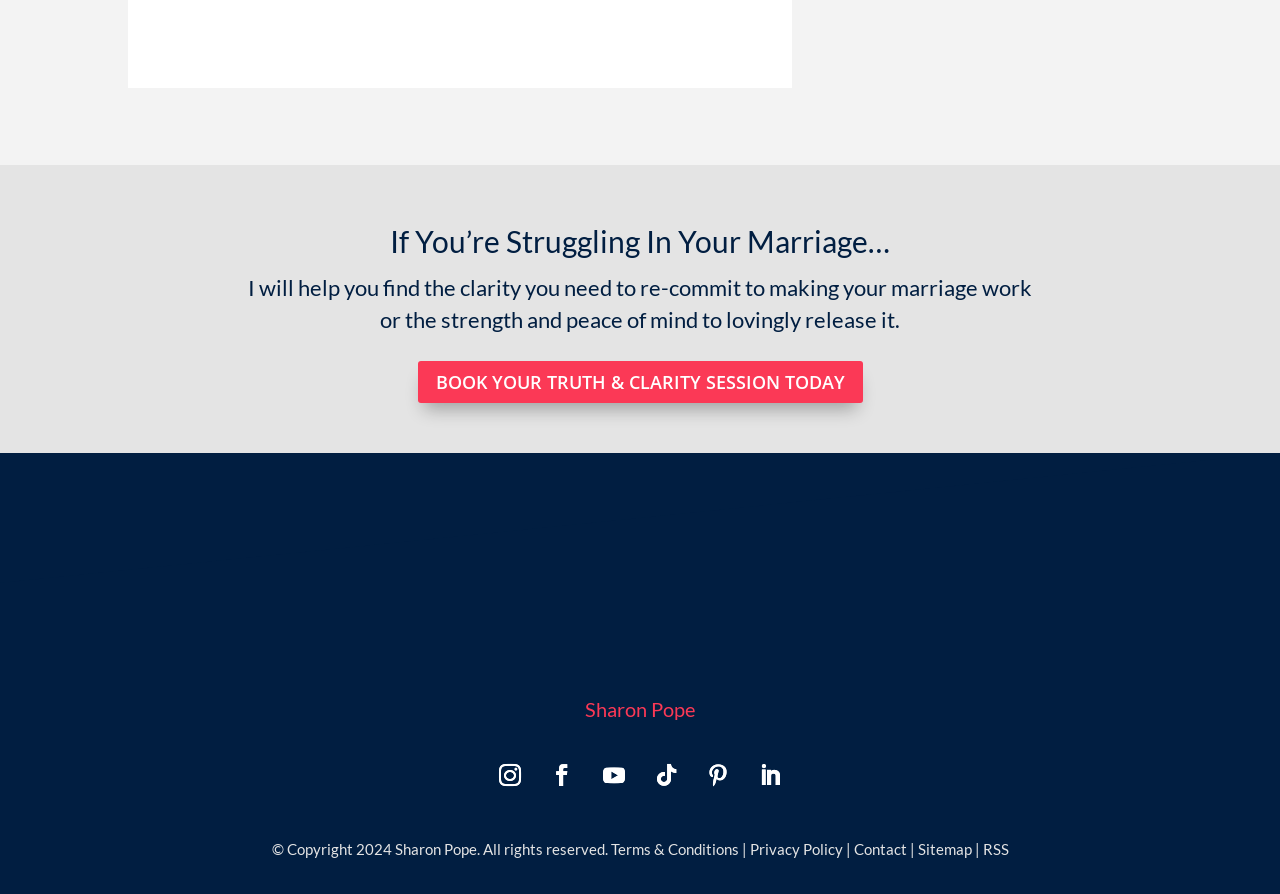Locate the bounding box coordinates of the element that needs to be clicked to carry out the instruction: "Visit Sharon Pope's homepage". The coordinates should be given as four float numbers ranging from 0 to 1, i.e., [left, top, right, bottom].

[0.457, 0.779, 0.543, 0.806]